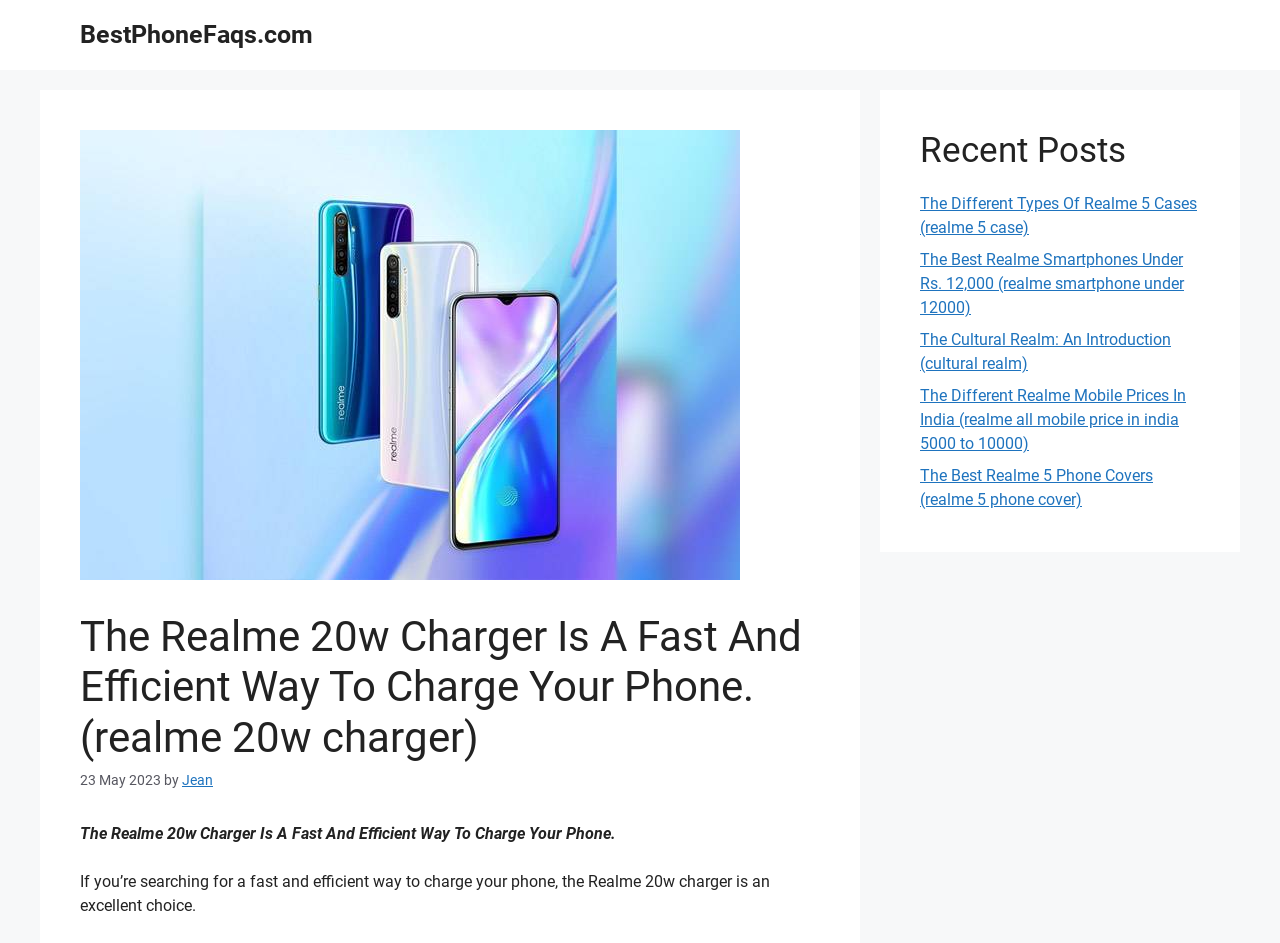Who is the author of the article?
Based on the screenshot, answer the question with a single word or phrase.

Jean